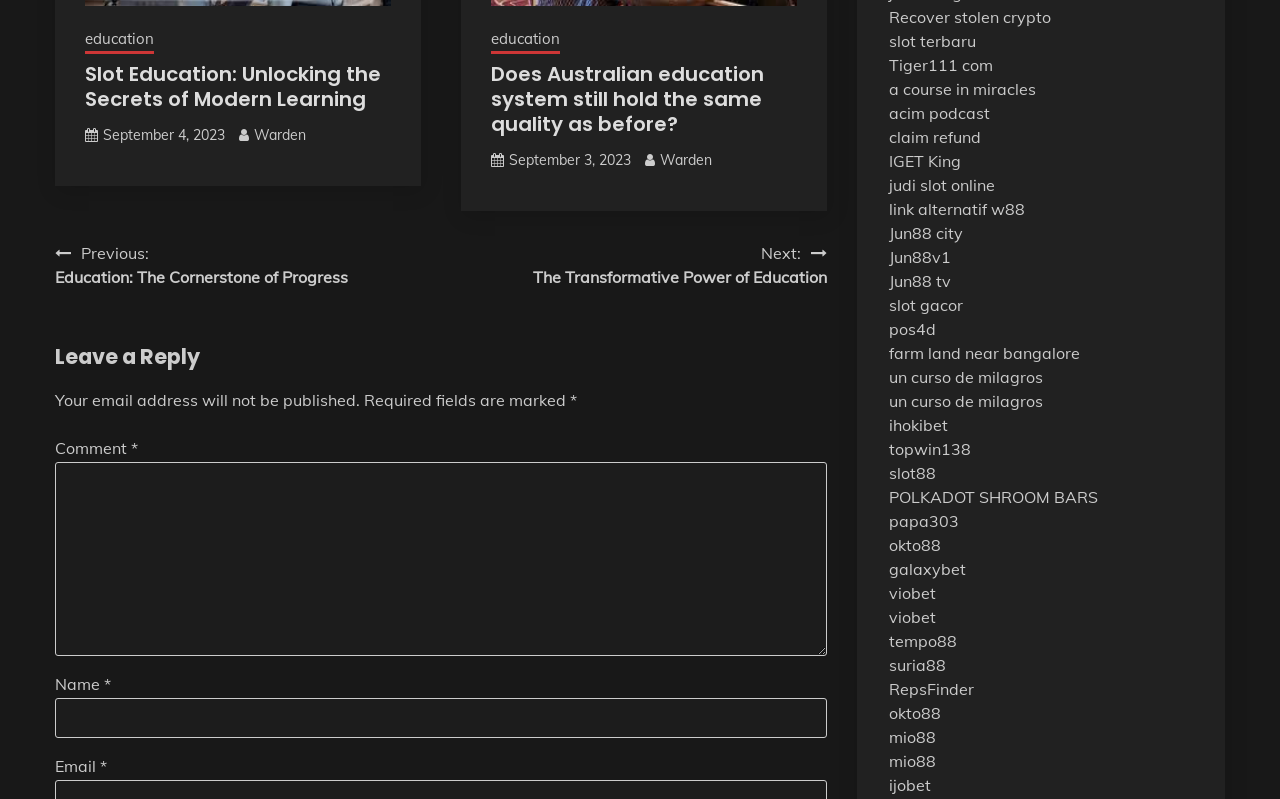What is the date of the latest post?
Please interpret the details in the image and answer the question thoroughly.

I looked at the dates associated with each post and found that the latest post has a date of 'September 4, 2023'. This date is associated with the post 'Slot Education: Unlocking the Secrets of Modern Learning'.